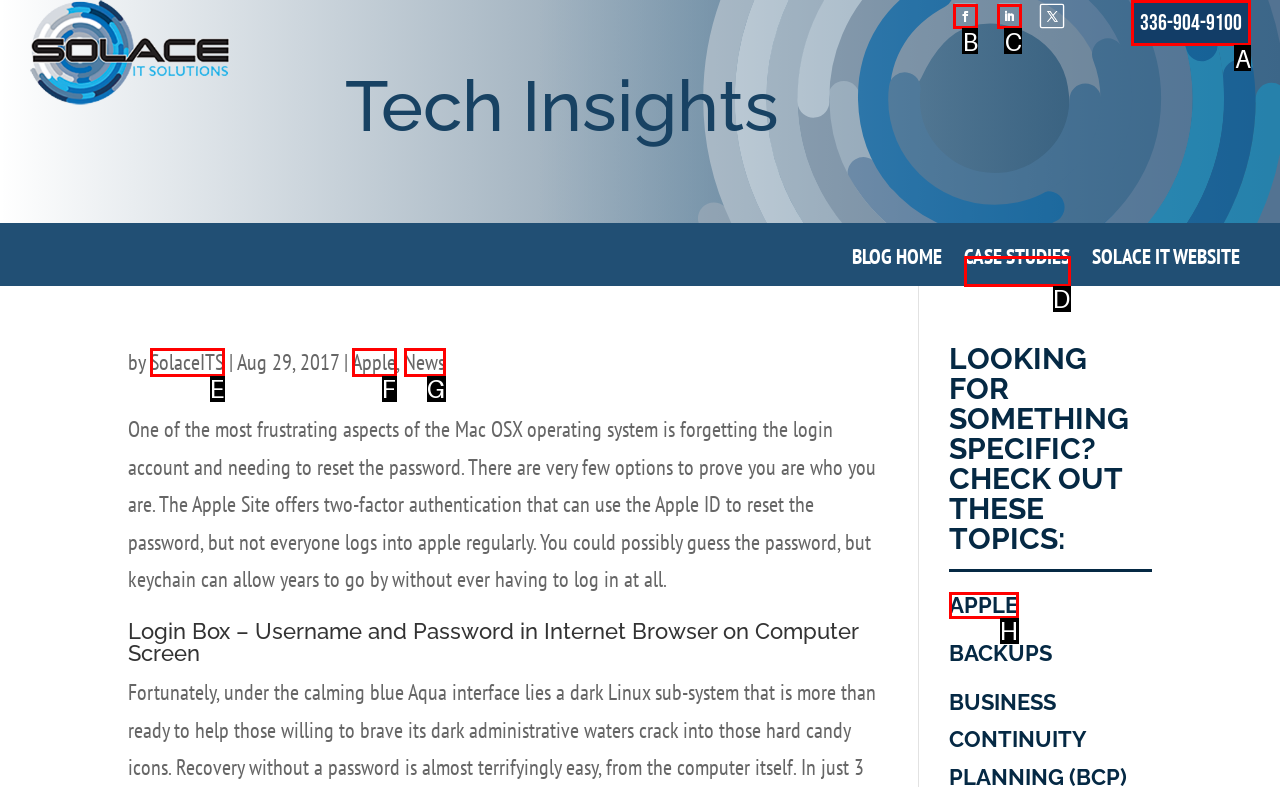Indicate which UI element needs to be clicked to fulfill the task: Call the phone number 336-904-9100
Answer with the letter of the chosen option from the available choices directly.

A